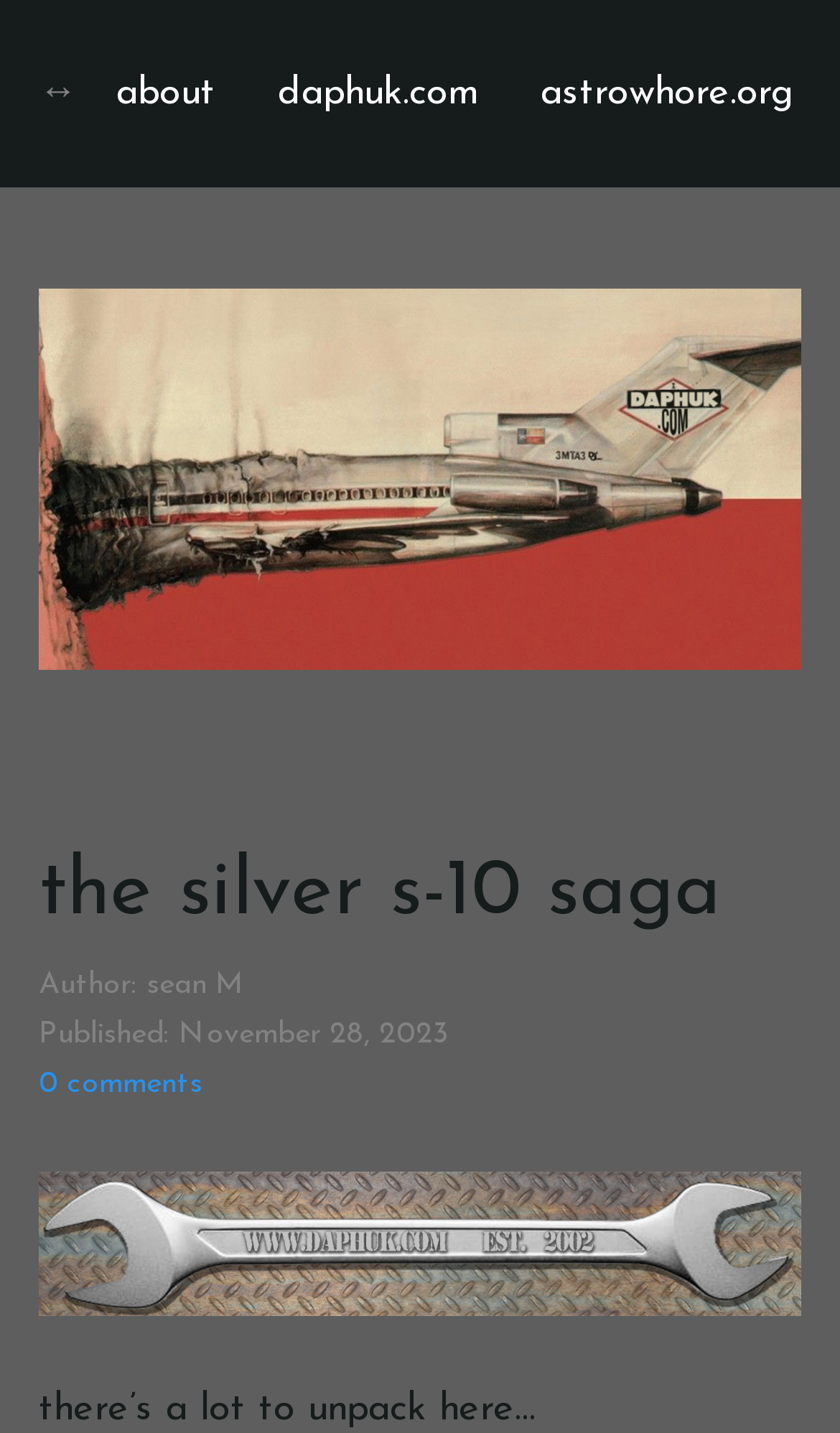Determine the primary headline of the webpage.

the silver s-10 saga